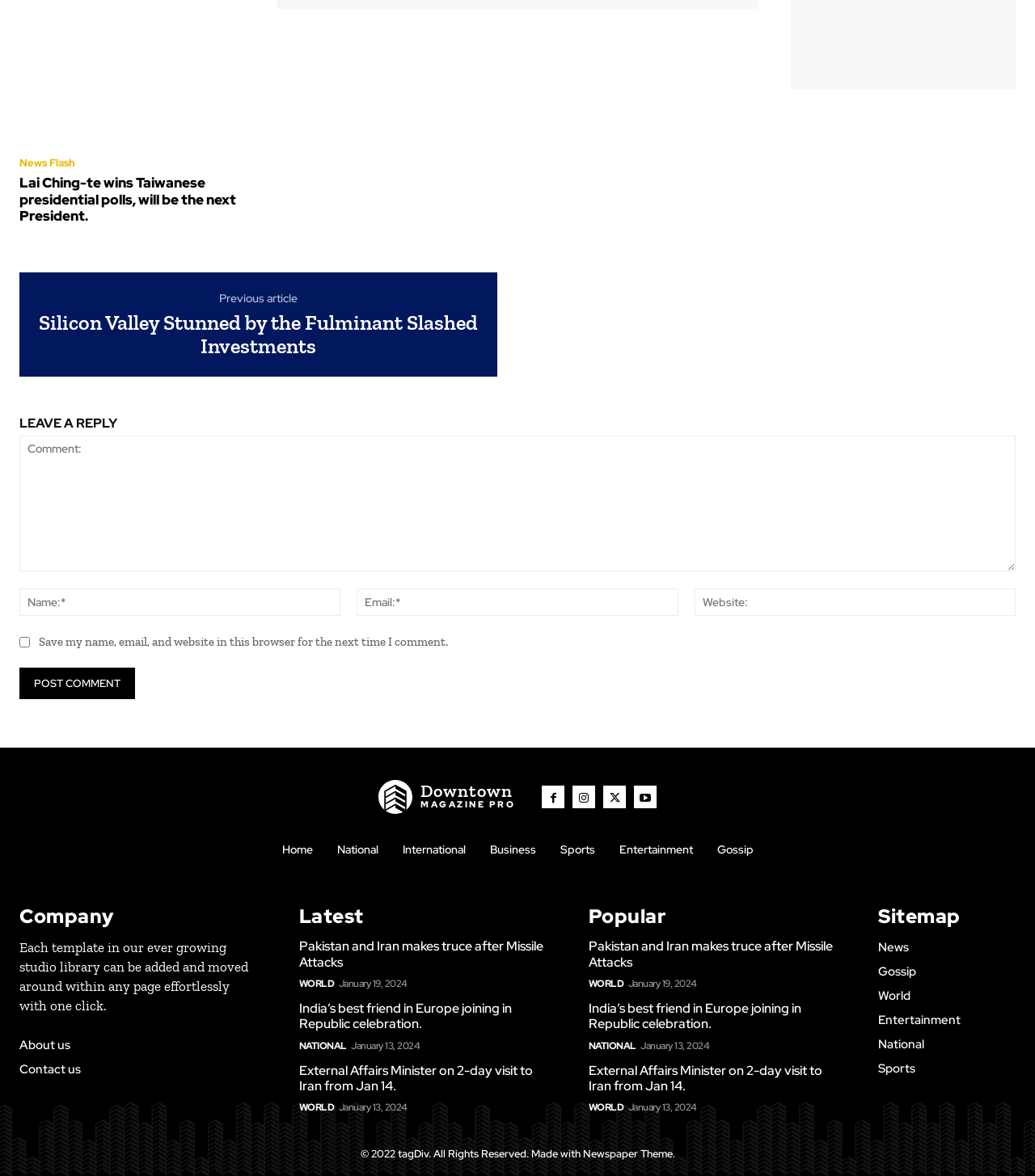Can you specify the bounding box coordinates of the area that needs to be clicked to fulfill the following instruction: "Leave a reply"?

[0.019, 0.355, 0.981, 0.366]